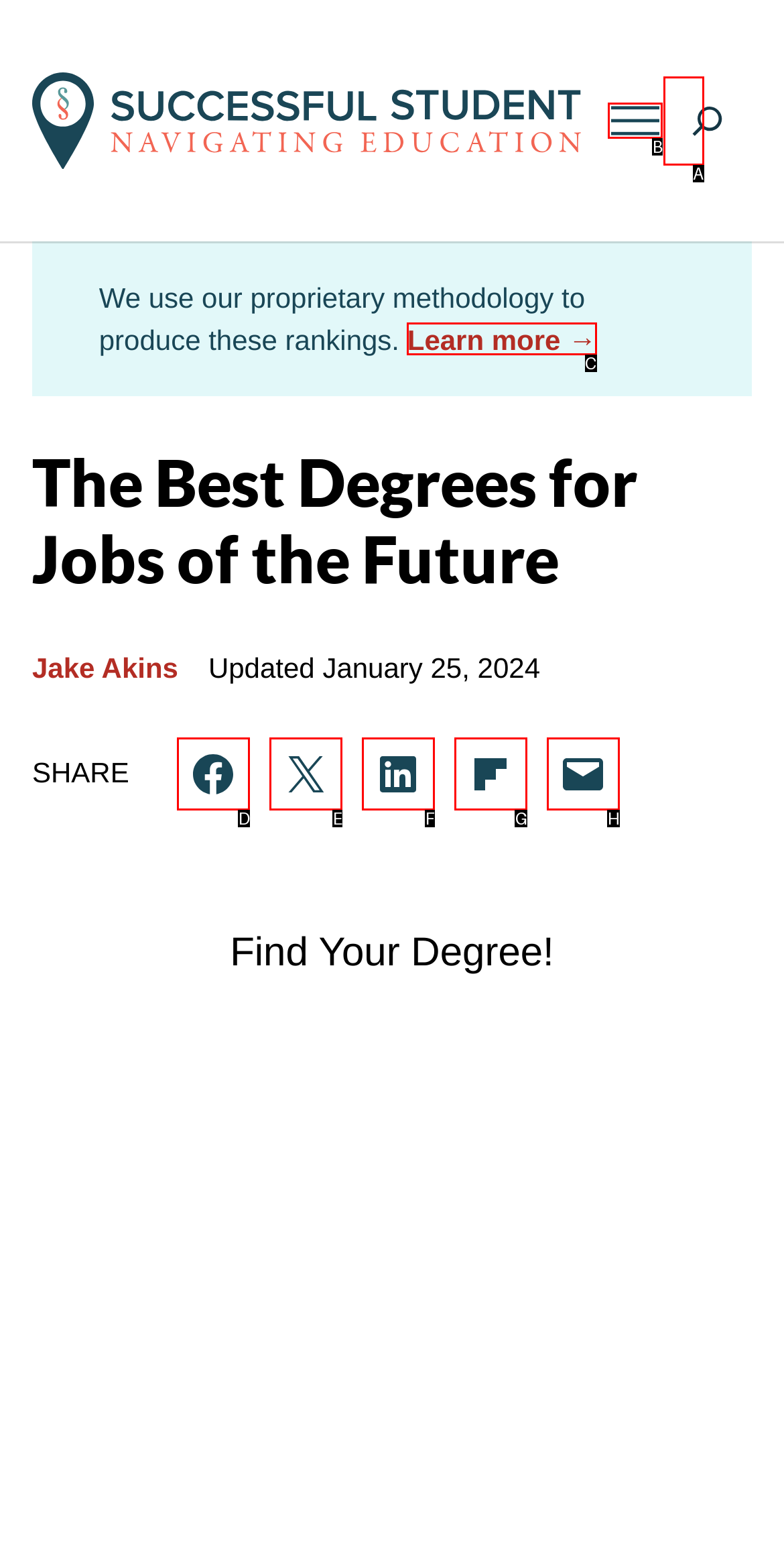Select the HTML element that corresponds to the description: Email this Page. Answer with the letter of the matching option directly from the choices given.

E